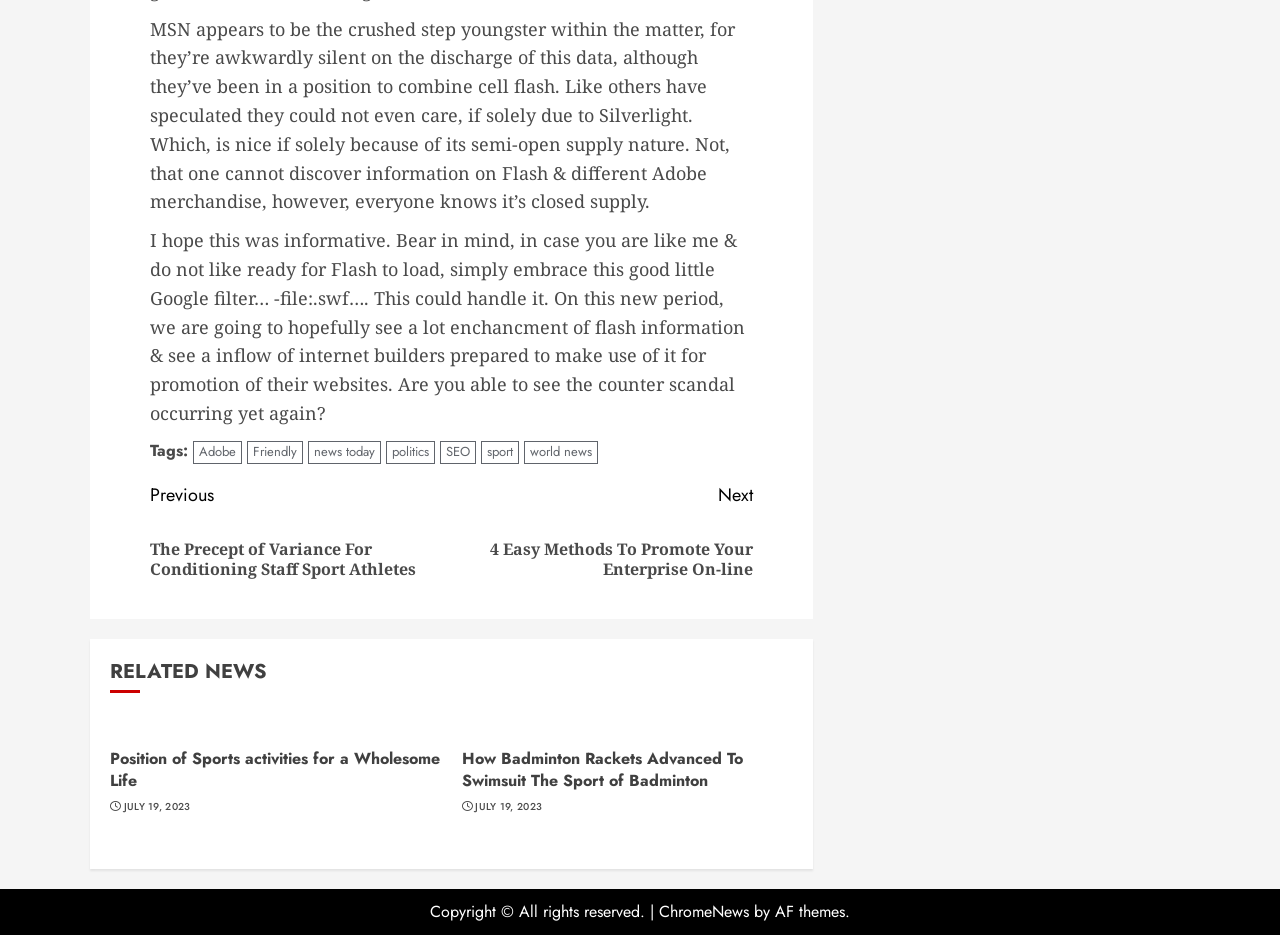What type of content is listed under 'RELATED NEWS'?
Look at the screenshot and respond with a single word or phrase.

News articles